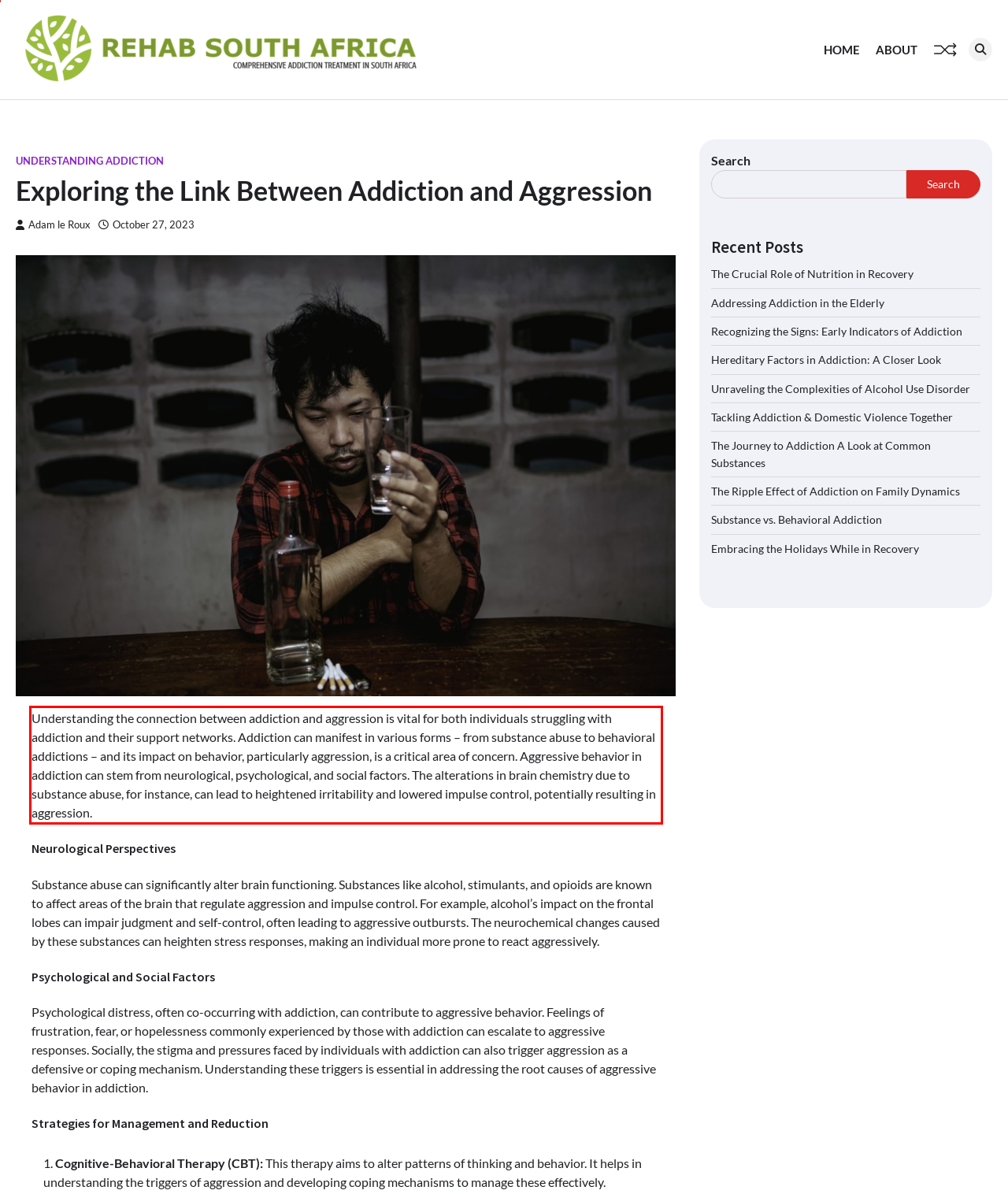You are presented with a screenshot containing a red rectangle. Extract the text found inside this red bounding box.

Understanding the connection between addiction and aggression is vital for both individuals struggling with addiction and their support networks. Addiction can manifest in various forms – from substance abuse to behavioral addictions – and its impact on behavior, particularly aggression, is a critical area of concern. Aggressive behavior in addiction can stem from neurological, psychological, and social factors. The alterations in brain chemistry due to substance abuse, for instance, can lead to heightened irritability and lowered impulse control, potentially resulting in aggression.